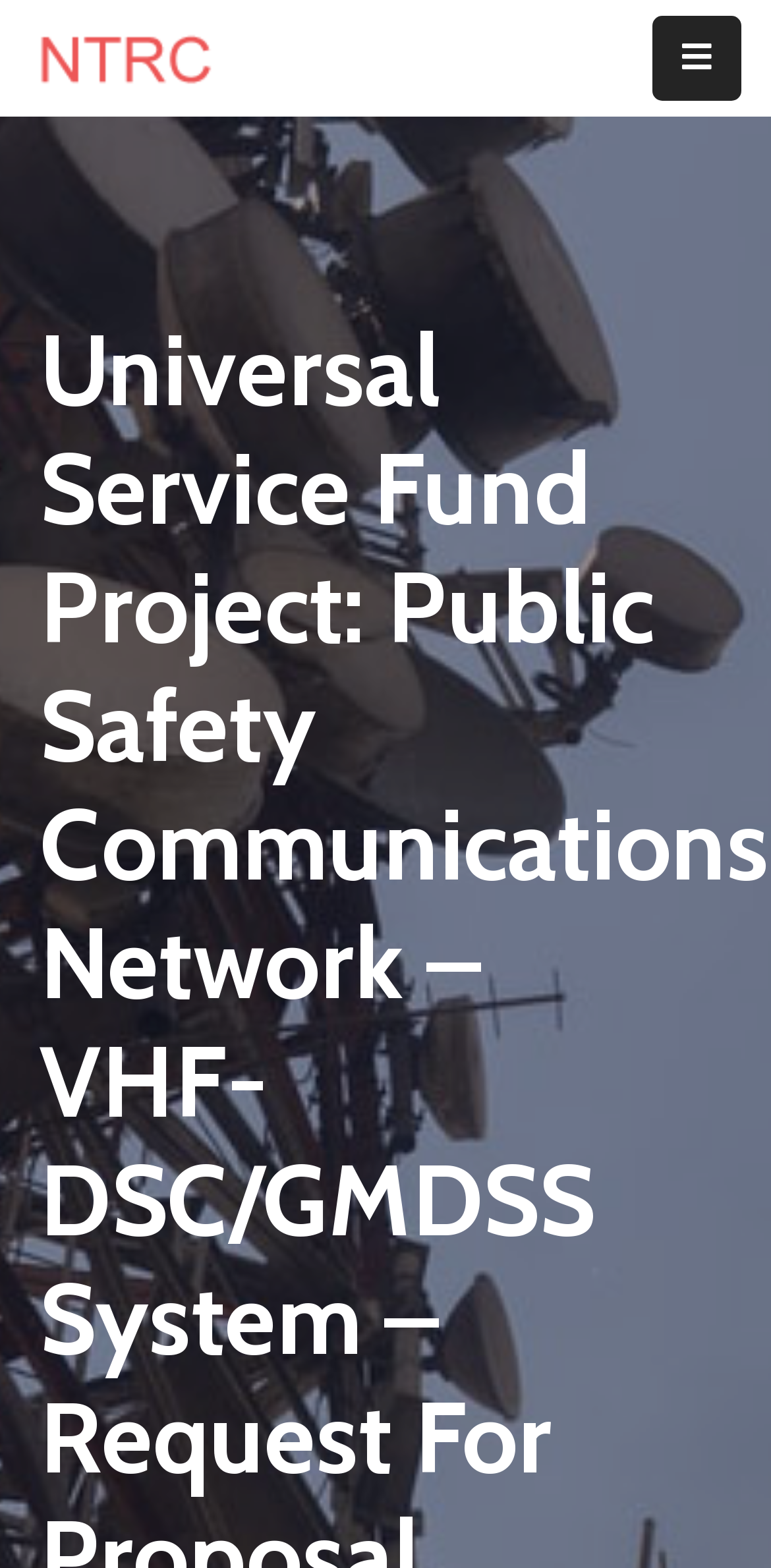Please find the main title text of this webpage.

Universal Service Fund Project: Public Safety Communications Network – VHF-DSC/GMDSS System – Request For Proposal